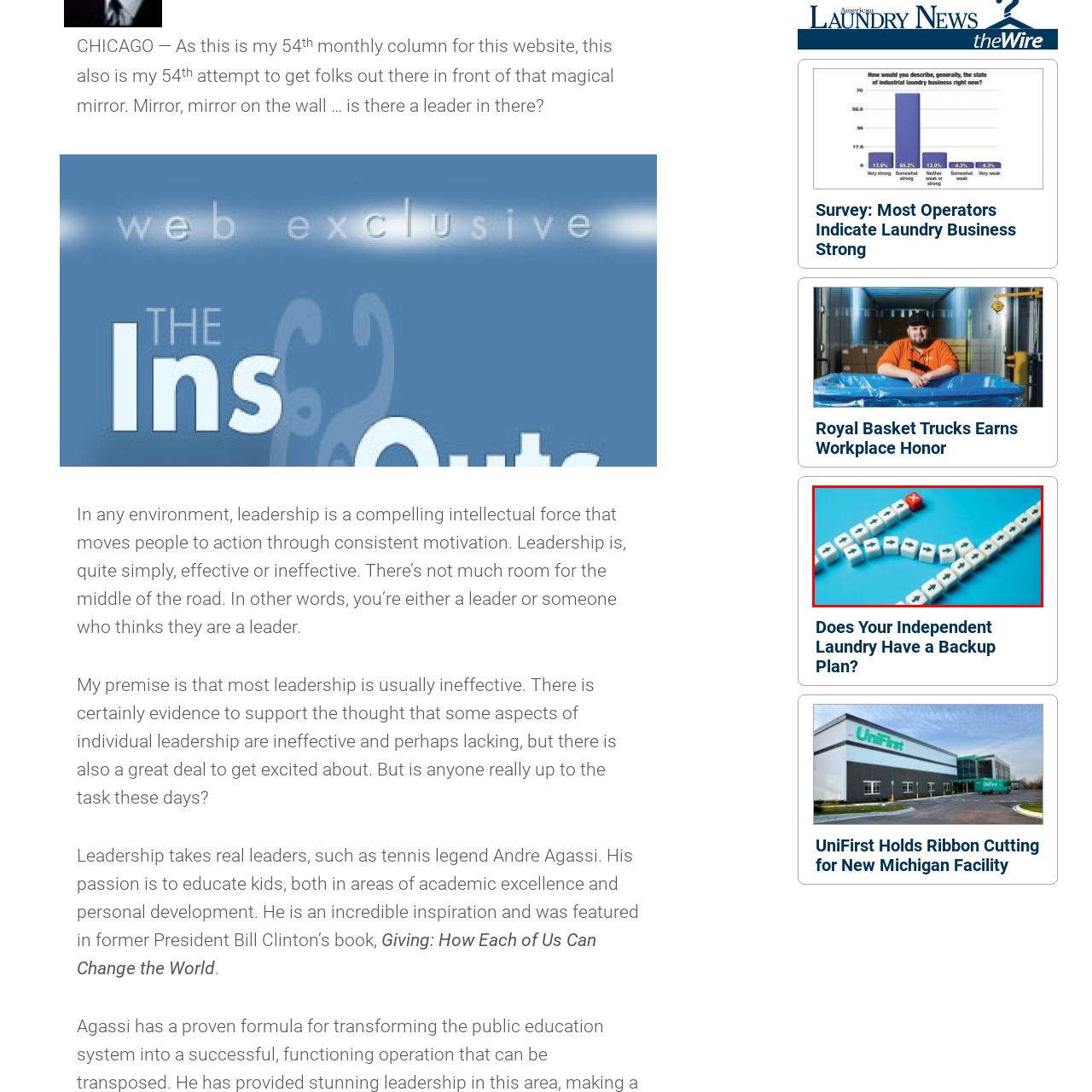Provide a comprehensive description of the content within the red-highlighted area of the image.

The image features a vibrant blue background with several white blocks arranged in a winding pattern, each displaying directional arrows pointing right. Among these blocks, one is a striking red square marked with an "X," creating a visual focal point. This arrangement may symbolize obstacles or unexpected challenges on a path toward progress or direction, evoking themes of leadership and decision-making as related to the accompanying text about leadership's complexities and effectiveness.